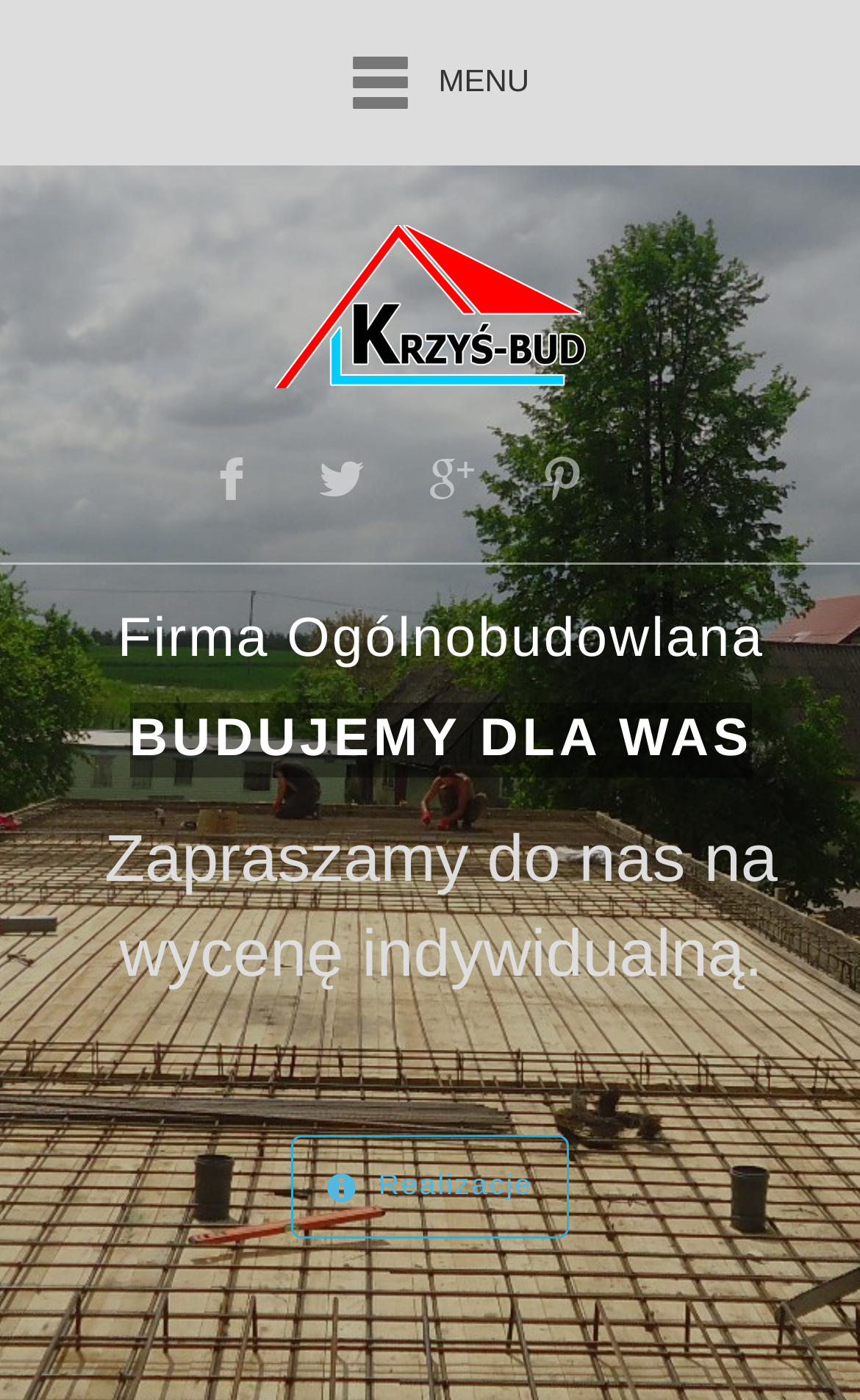Mark the bounding box of the element that matches the following description: "Realizacje".

[0.339, 0.811, 0.66, 0.885]